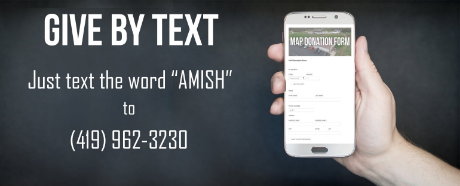Offer a detailed narrative of what is shown in the image.

The image features a close-up of a person's hand holding a smartphone against a dark background. The phone's screen displays a donation form titled "MAP DONATION FORM," suggesting a fundraising initiative related to the Amish community. Prominently displayed in bold white text at the top of the image is the phrase "GIVE BY TEXT," indicating the ease of making donations through text messaging. Beneath this, the instructions read: "Just text the word 'AMISH' to (419) 962-3230." This call to action encourages potential donors to contribute quickly and conveniently. The overall design emphasizes the accessibility and modern approach to donations, appealing to a tech-savvy audience.